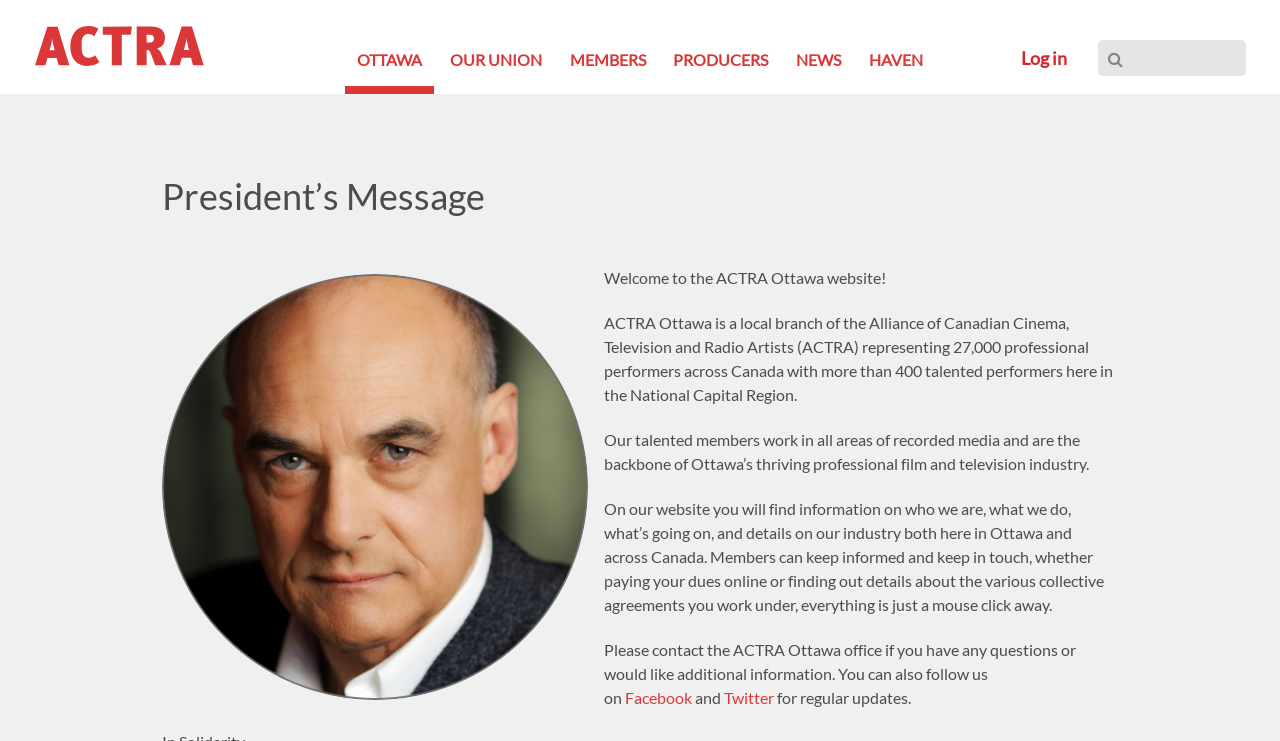Please answer the following question using a single word or phrase: 
What is the purpose of the ACTRA Ottawa website?

To provide information